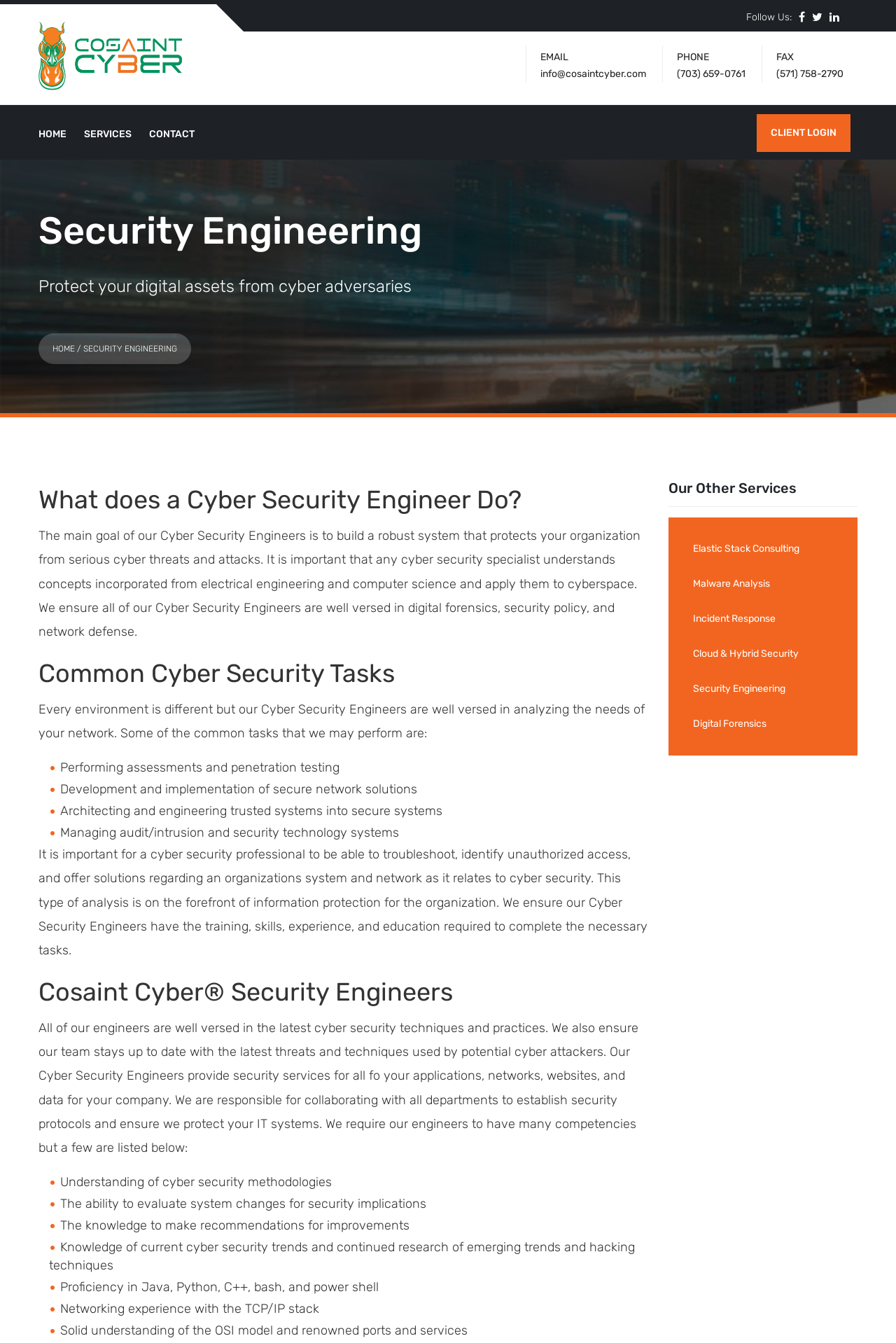Using the provided element description: "CLIENT LOGIN", determine the bounding box coordinates of the corresponding UI element in the screenshot.

[0.86, 0.094, 0.934, 0.103]